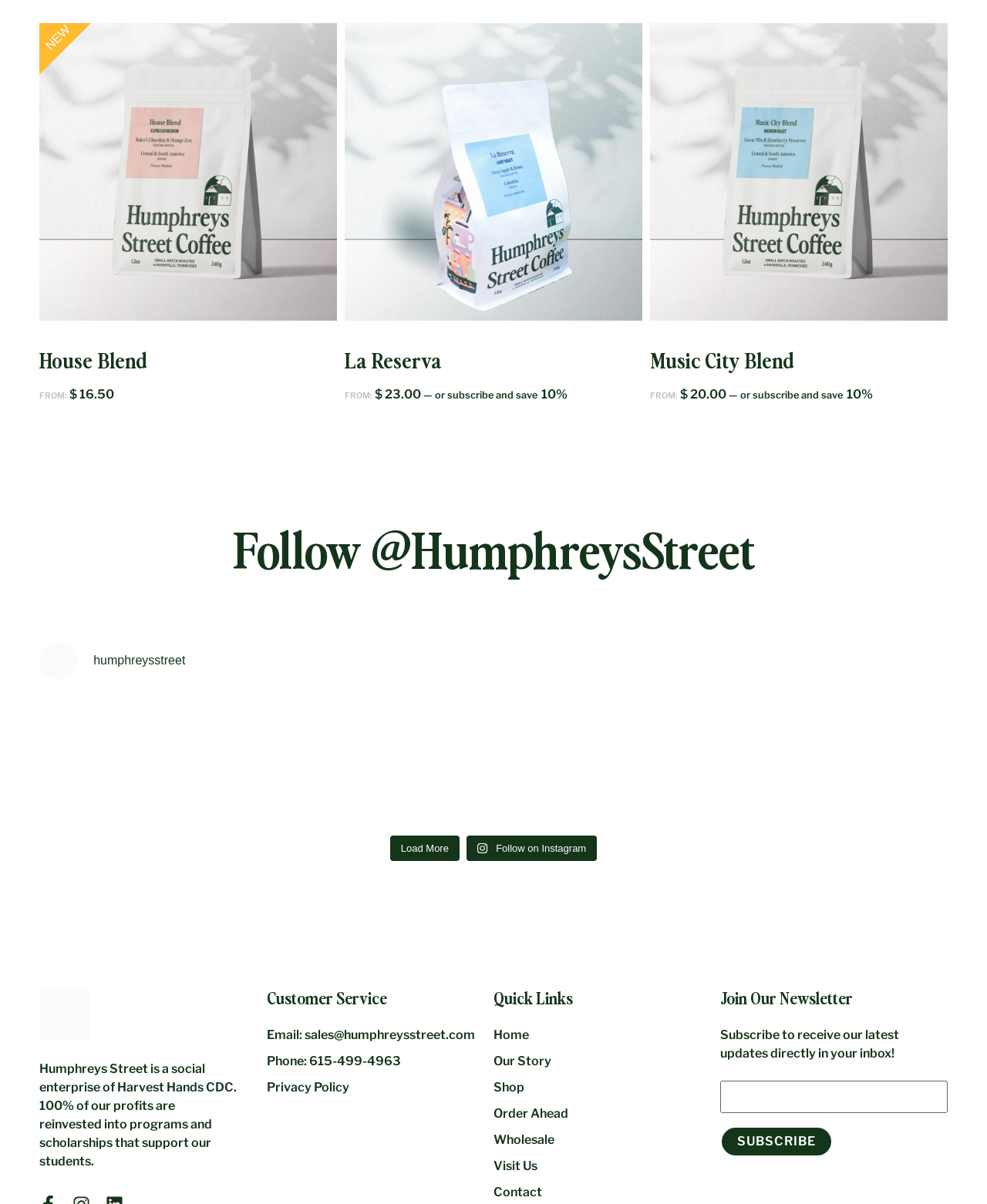Please identify the bounding box coordinates of the clickable region that I should interact with to perform the following instruction: "Select options for House Blend coffee". The coordinates should be expressed as four float numbers between 0 and 1, i.e., [left, top, right, bottom].

[0.04, 0.342, 0.183, 0.365]